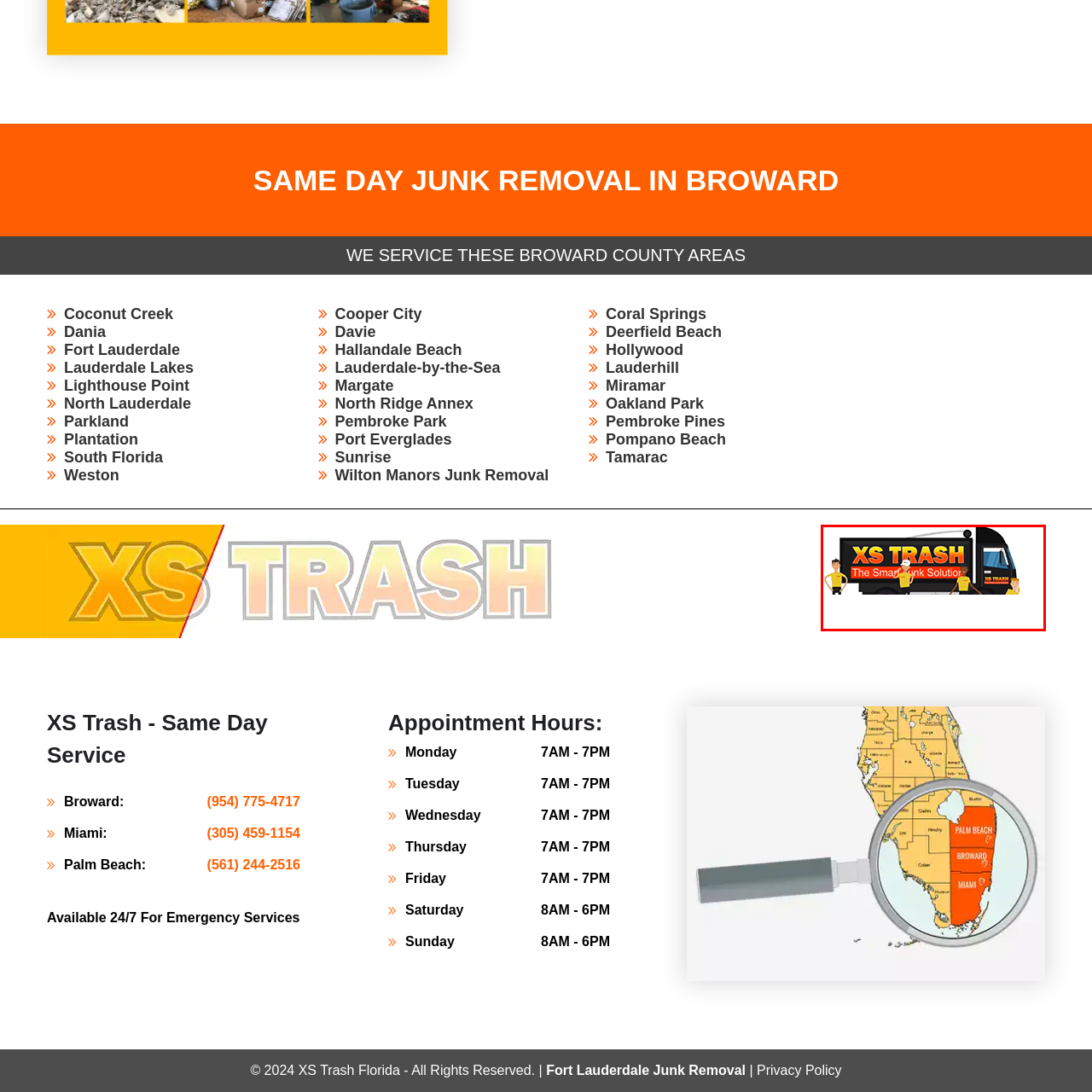Describe in detail what is depicted in the image enclosed by the red lines.

The image features a vibrant truck with the logo of "XS Trash," emphasizing its tagline "The Smart Junk Solution." Surrounding the vehicle are three representatives, each wearing matching yellow shirts with the XS Trash emblem. The truck is predominantly black with bold orange lettering, making it stand out as a professional and appealing option for junk removal services. This visual representation aligns with the brand's commitment to providing same-day junk removal services across various areas in Broward County, Florida, reflecting efficiency and reliability.